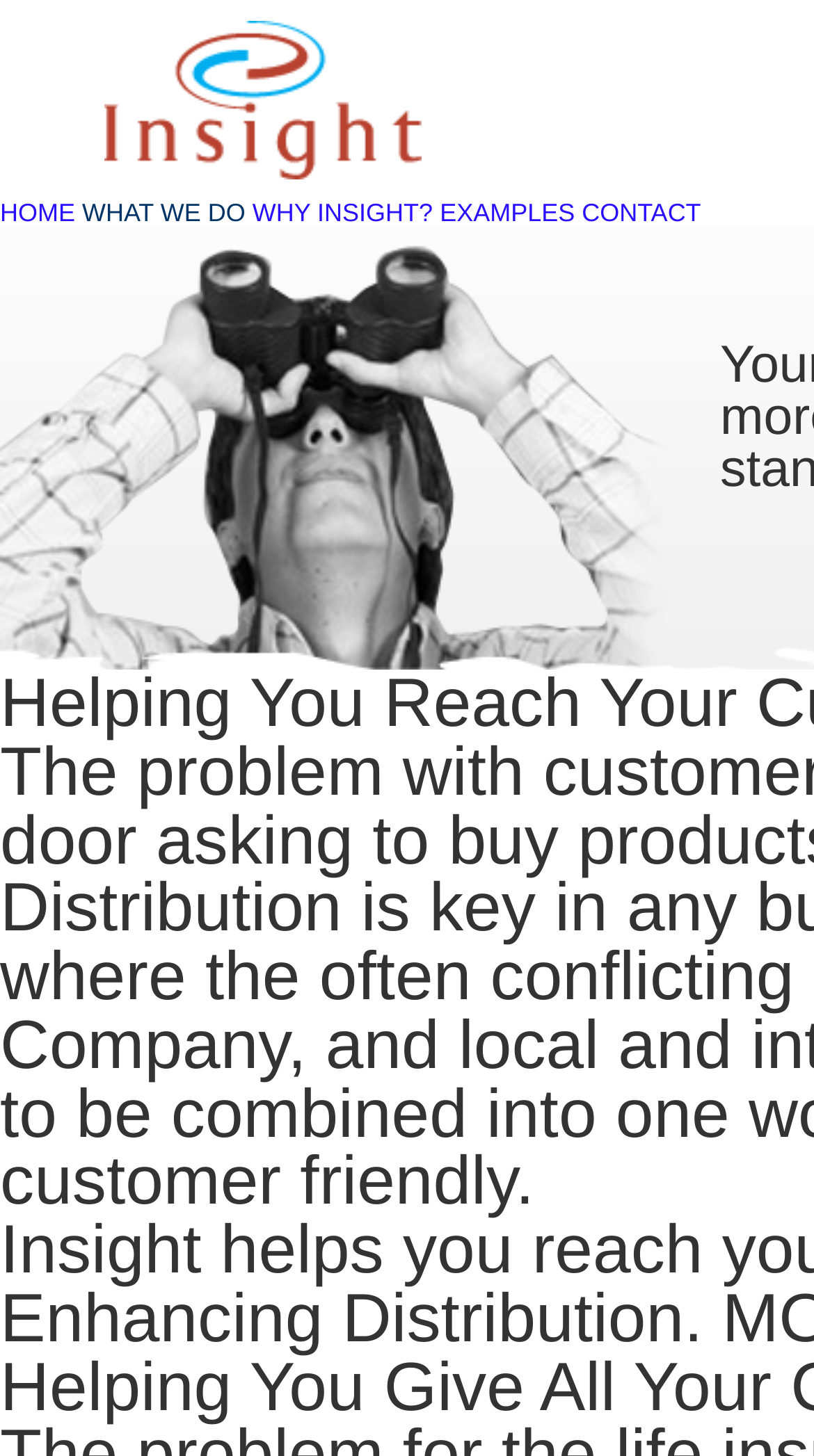Give a detailed account of the webpage's layout and content.

The webpage is titled "Insight Consulting - What We Do". At the top, there is a horizontal navigation bar with five links: "HOME" on the left, followed by "WHAT WE DO", "WHY INSIGHT?", "EXAMPLES", and "CONTACT" on the right. Below the navigation bar, there is an image that spans about 40% of the width, aligned to the left. Next to the image, there is a link that takes up about 40% of the width.